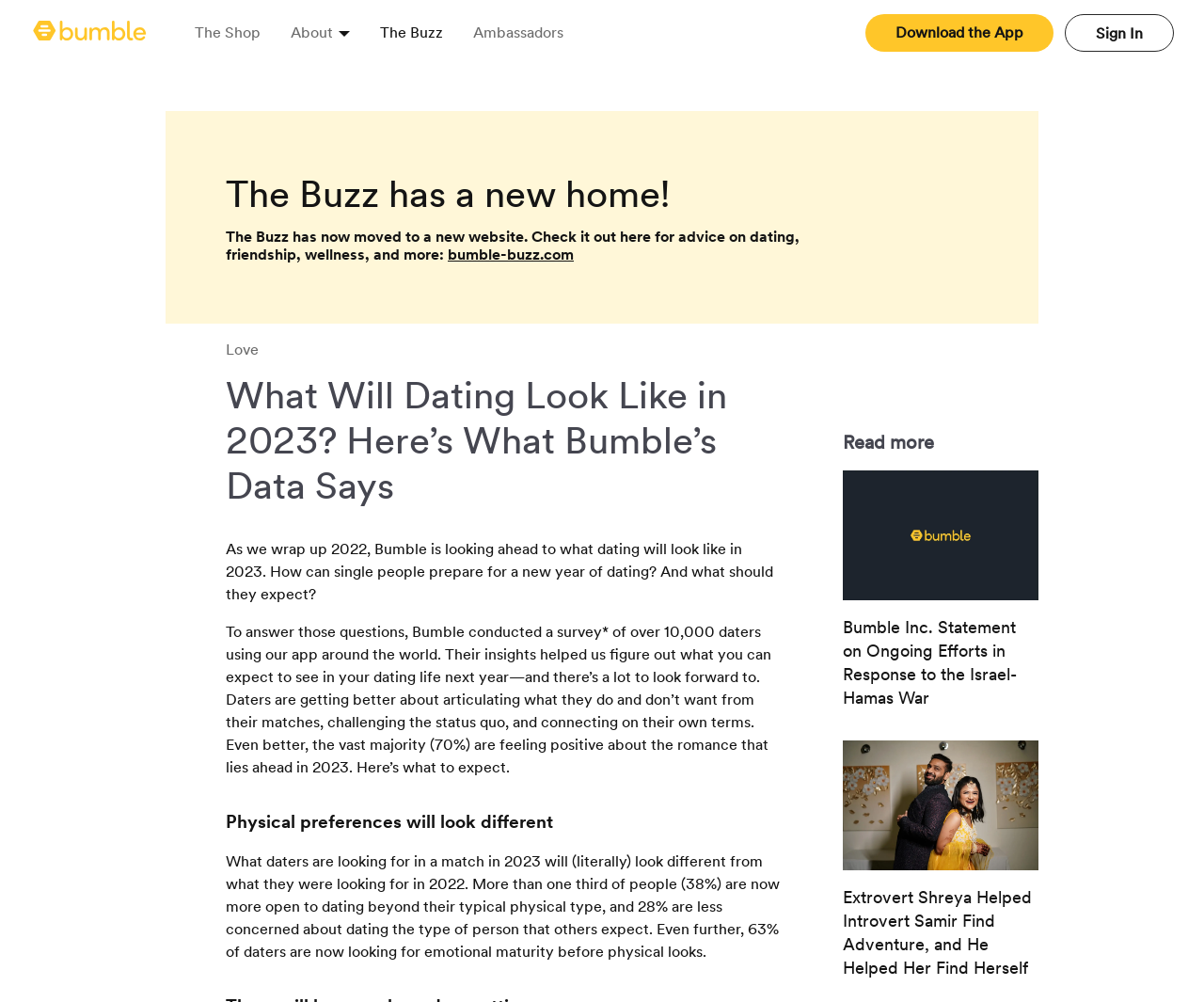Provide an in-depth description of the elements and layout of the webpage.

The webpage is about Bumble's survey on dating trends in 2023. At the top left, there is a link to the "Home page". Next to it, there is a navigation menu with links to "The Shop", "About", "The Buzz", and "Ambassadors". On the top right, there are two links: "Download the App" and "Sign In".

Below the navigation menu, there is a section with a heading "What Will Dating Look Like in 2023? Here’s What Bumble’s Data Says". This section has a subheading "Physical preferences will look different" and several paragraphs of text discussing the survey results. The text explains that daters are becoming more open-minded about physical preferences and are prioritizing emotional maturity over physical looks.

To the right of this section, there is a link to "bumble-buzz.com" with a heading "The Buzz has a new home!" and a brief description of the website. Below this, there are several links to articles, including "Read more", "Bumble Inc. Statement on Ongoing Efforts in Response to the Israel-Hamas War", and "Extrovert Shreya Helped Introvert Samir Find Adventure, and He Helped Her Find Herself".

Overall, the webpage is focused on presenting the results of Bumble's survey on dating trends in 2023, with links to related articles and resources.